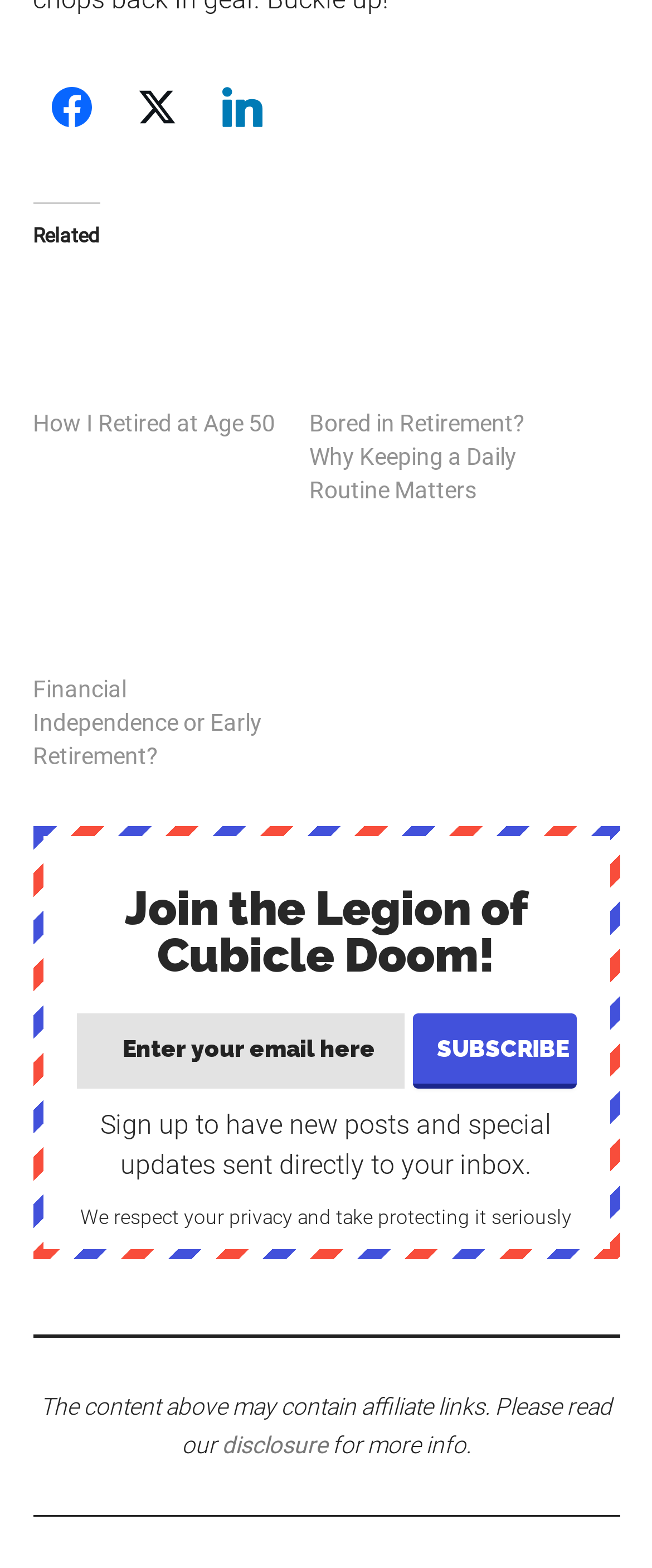How many social media sharing links are available?
Look at the image and respond with a one-word or short phrase answer.

3